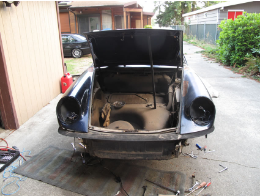List and describe all the prominent features within the image.

The image captures the rear view of a classic 1974 Porsche Targa, showcasing its partially disassembled state. The engine lid is lifted, revealing a dusty and worn interior that has been subjected to the elements over the years. Tools and equipment are scattered around the car, indicating active restoration work. In the background, you can see a residential area with houses and foliage, highlighting the setting where this restoration project is taking place. The car, while in rough condition, still possesses the charm of vintage design, suggesting a fascinating story of preservation and revival.